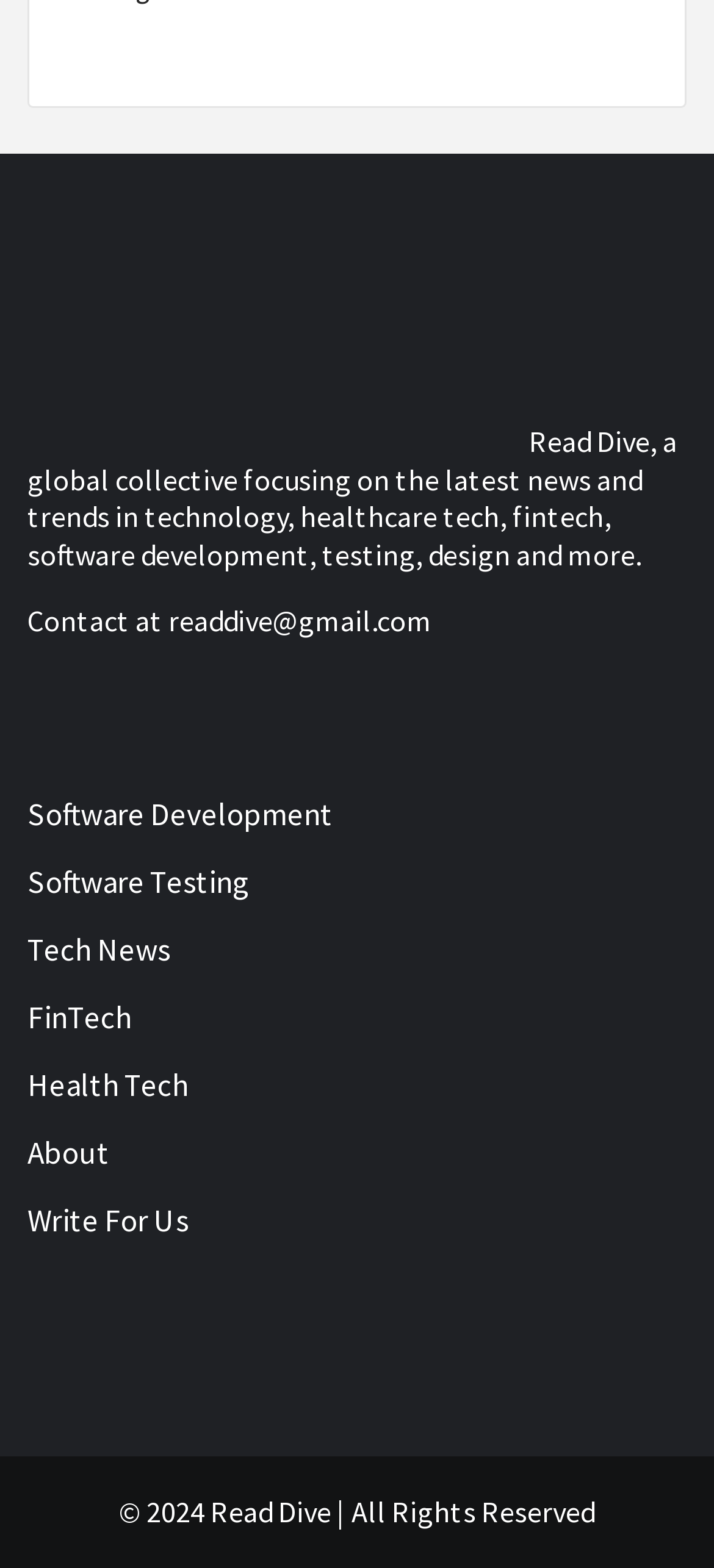Determine the bounding box of the UI component based on this description: "Write For Us". The bounding box coordinates should be four float values between 0 and 1, i.e., [left, top, right, bottom].

[0.038, 0.766, 0.962, 0.803]